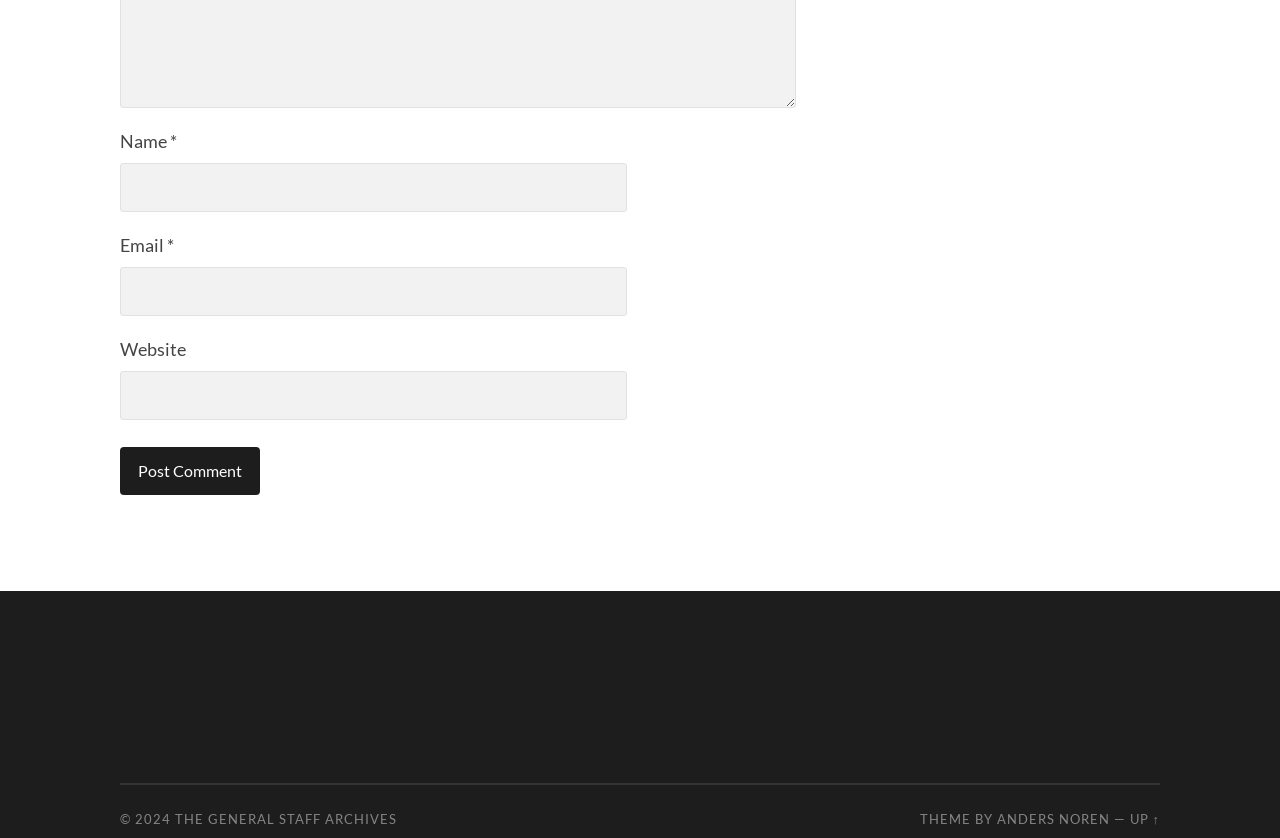Extract the bounding box coordinates for the UI element described by the text: "name="submit" value="Post Comment"". The coordinates should be in the form of [left, top, right, bottom] with values between 0 and 1.

[0.094, 0.534, 0.203, 0.591]